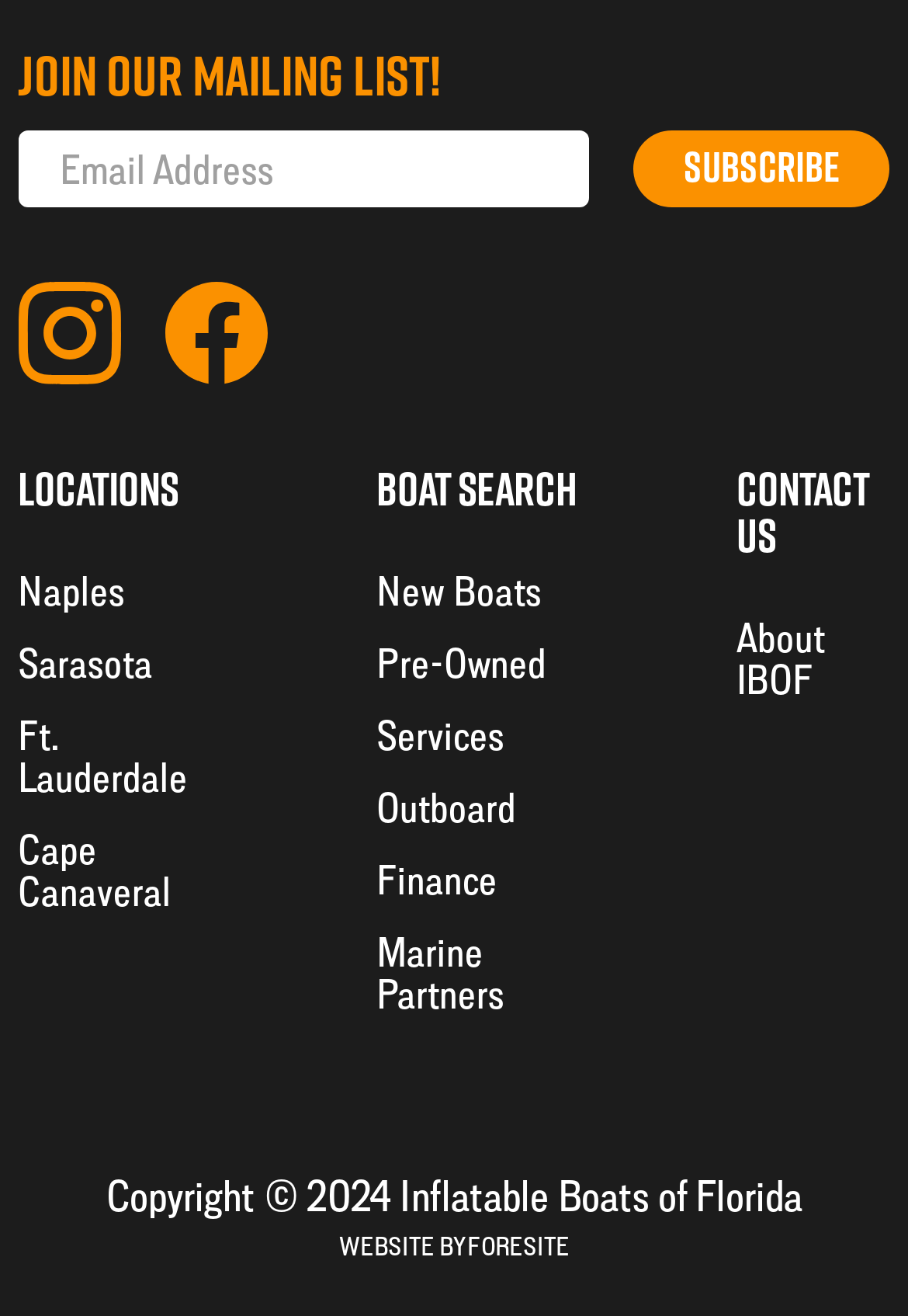Refer to the image and answer the question with as much detail as possible: What social media platforms are linked?

The webpage has links to 'Visit us on Instagram' and 'Visit us on Facebook', indicating that the business has a presence on these two social media platforms.